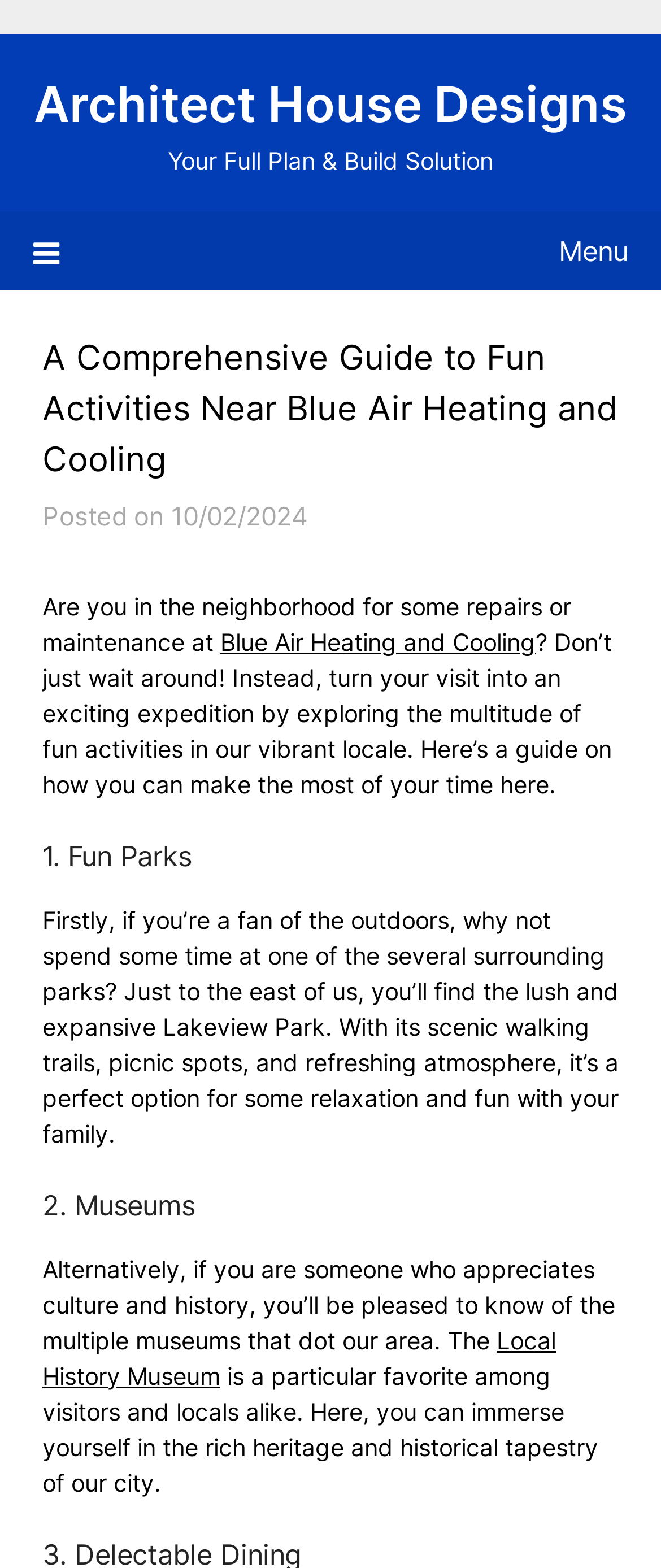Determine the bounding box of the UI component based on this description: "Blue Air Heating and Cooling". The bounding box coordinates should be four float values between 0 and 1, i.e., [left, top, right, bottom].

[0.333, 0.4, 0.81, 0.418]